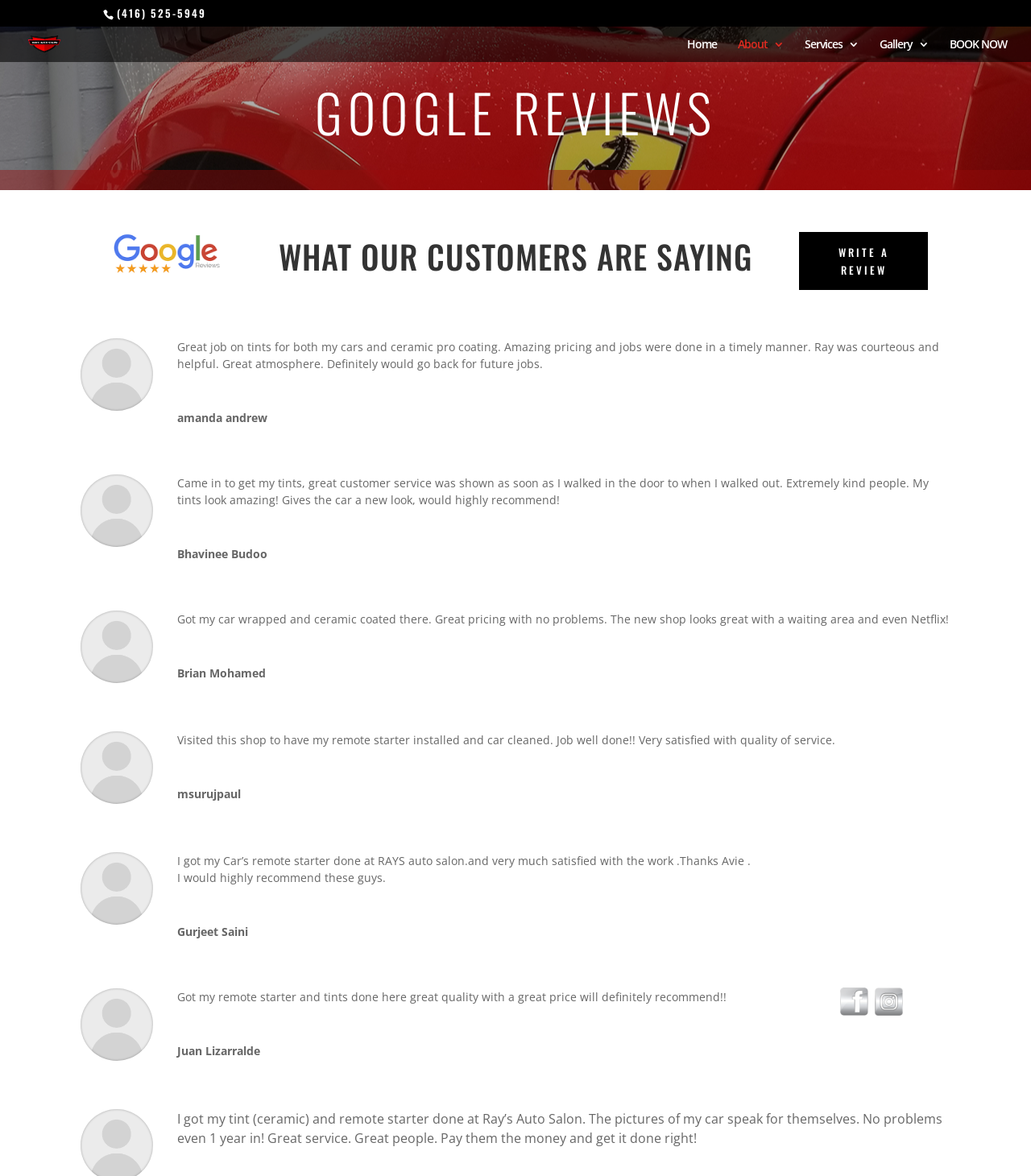How many reviews are displayed?
From the image, respond using a single word or phrase.

9